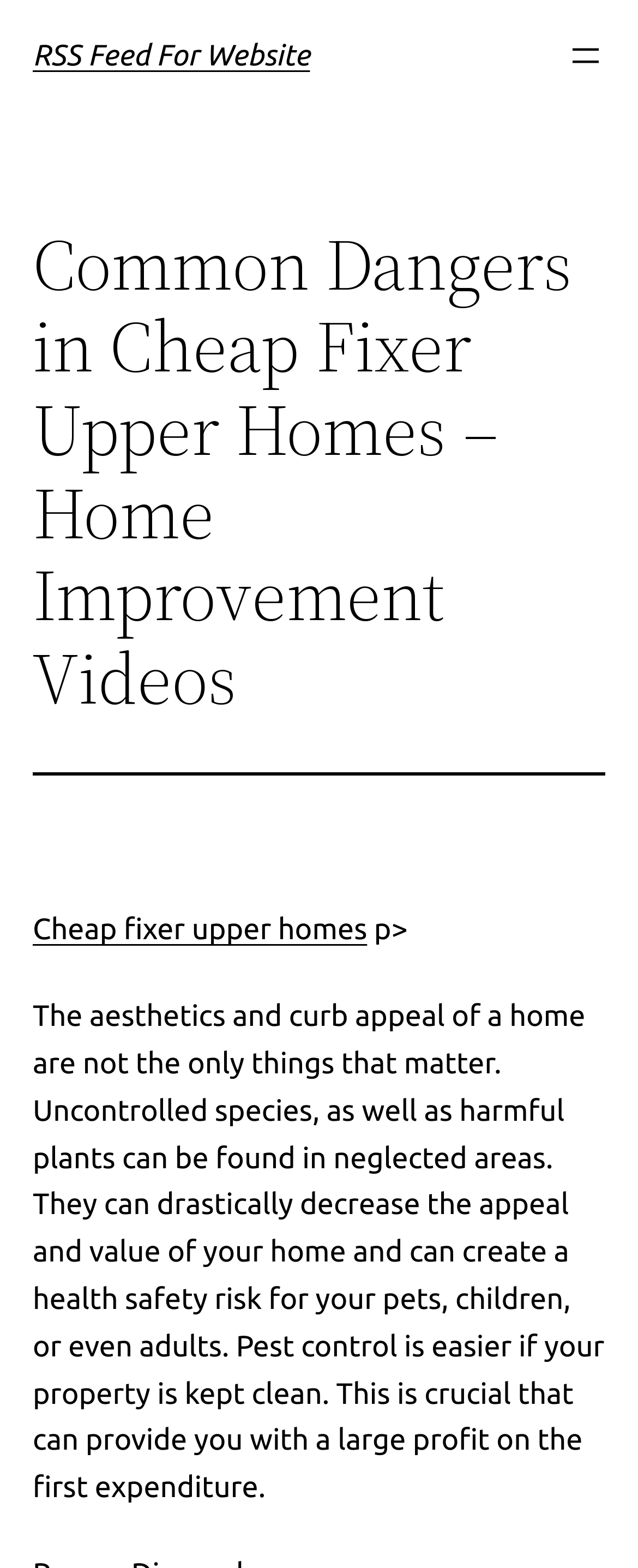Provide a one-word or short-phrase response to the question:
What is the main topic of this webpage?

Cheap fixer upper homes